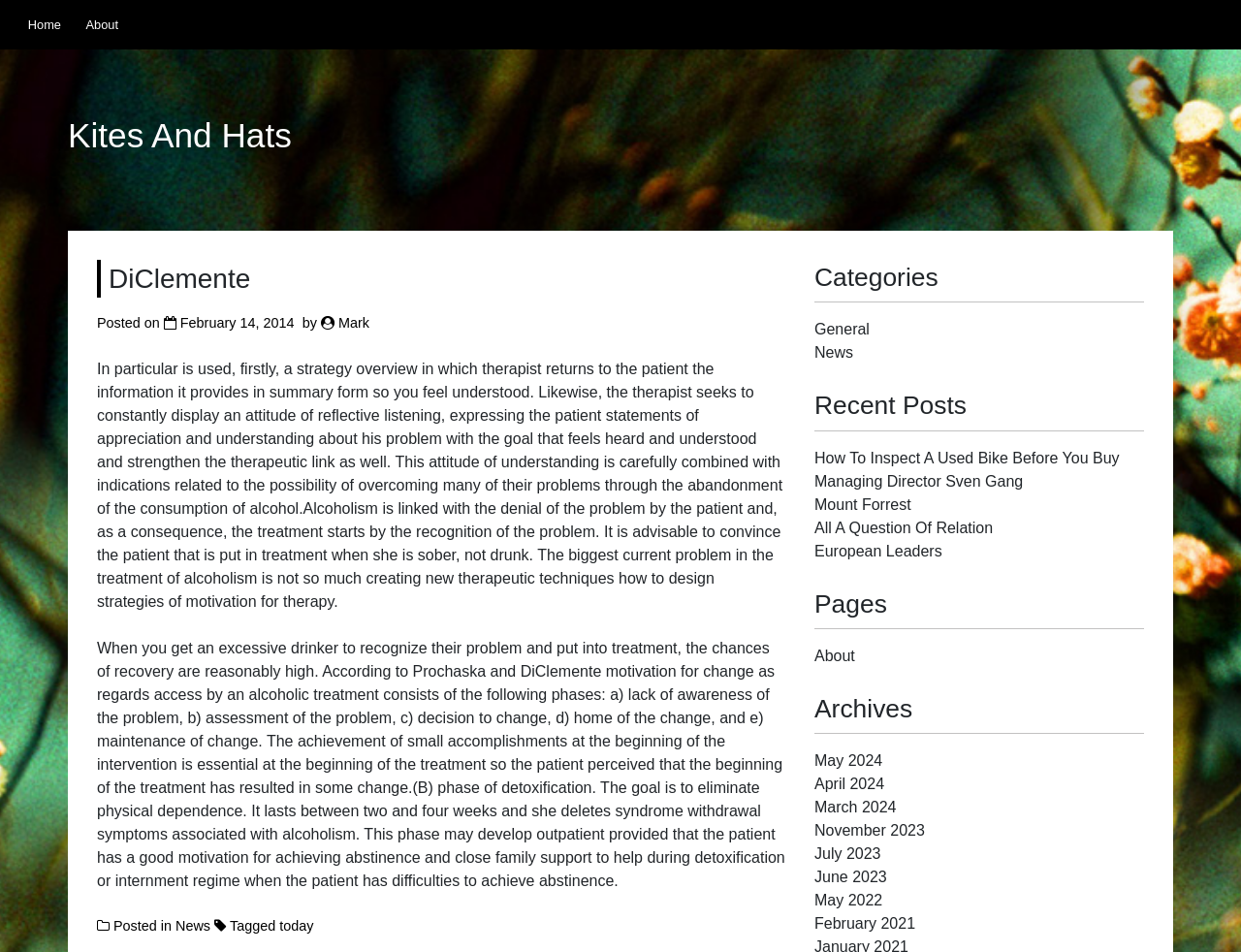Articulate a complete and detailed caption of the webpage elements.

The webpage is about DiClemente, with a focus on kites and hats. At the top, there are three links: "Home", "About", and a heading "Kites And Hats" with a link to the same title. Below this, there is a large article section that takes up most of the page. The article has a heading "DiClemente" and is divided into two main paragraphs. The first paragraph discusses the strategy of reflective listening in therapy, particularly in the context of treating alcoholism. The second paragraph explains the phases of motivation for change in an alcoholic, including the importance of small accomplishments at the beginning of treatment.

To the right of the article section, there are several headings and links. The first heading is "Categories" with links to "General" and "News". Below this is a heading "Recent Posts" with five links to different posts, including "How To Inspect A Used Bike Before You Buy" and "European Leaders". Further down, there are headings "Pages" with a link to "About", and "Archives" with links to various months and years, including May 2024, April 2024, and February 2021.

At the very bottom of the page, there is a footer section with links to "News" and "today", as well as a "Posted in" section with a link to "News".